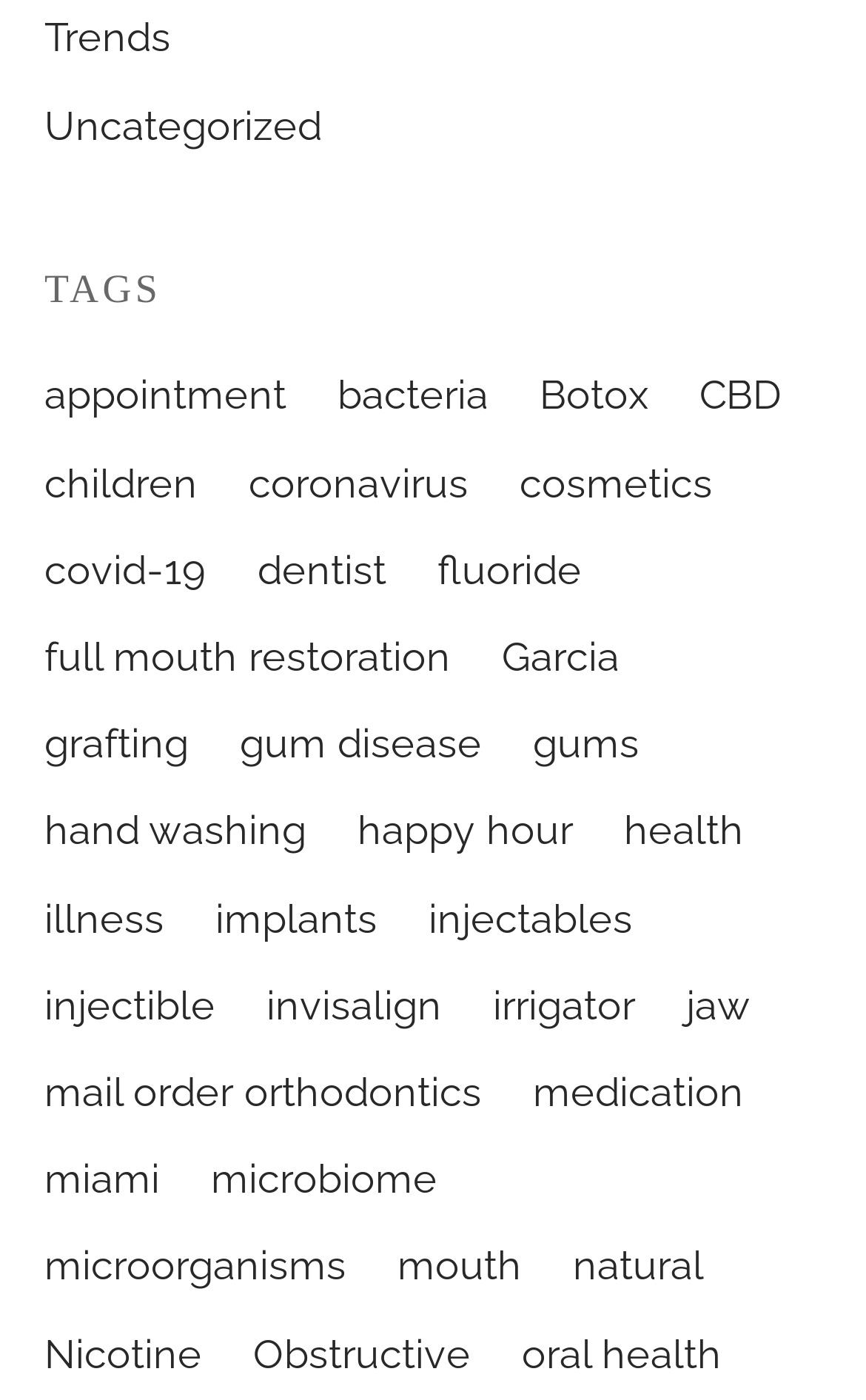From the webpage screenshot, predict the bounding box of the UI element that matches this description: "Uncategorized".

[0.051, 0.063, 0.372, 0.117]